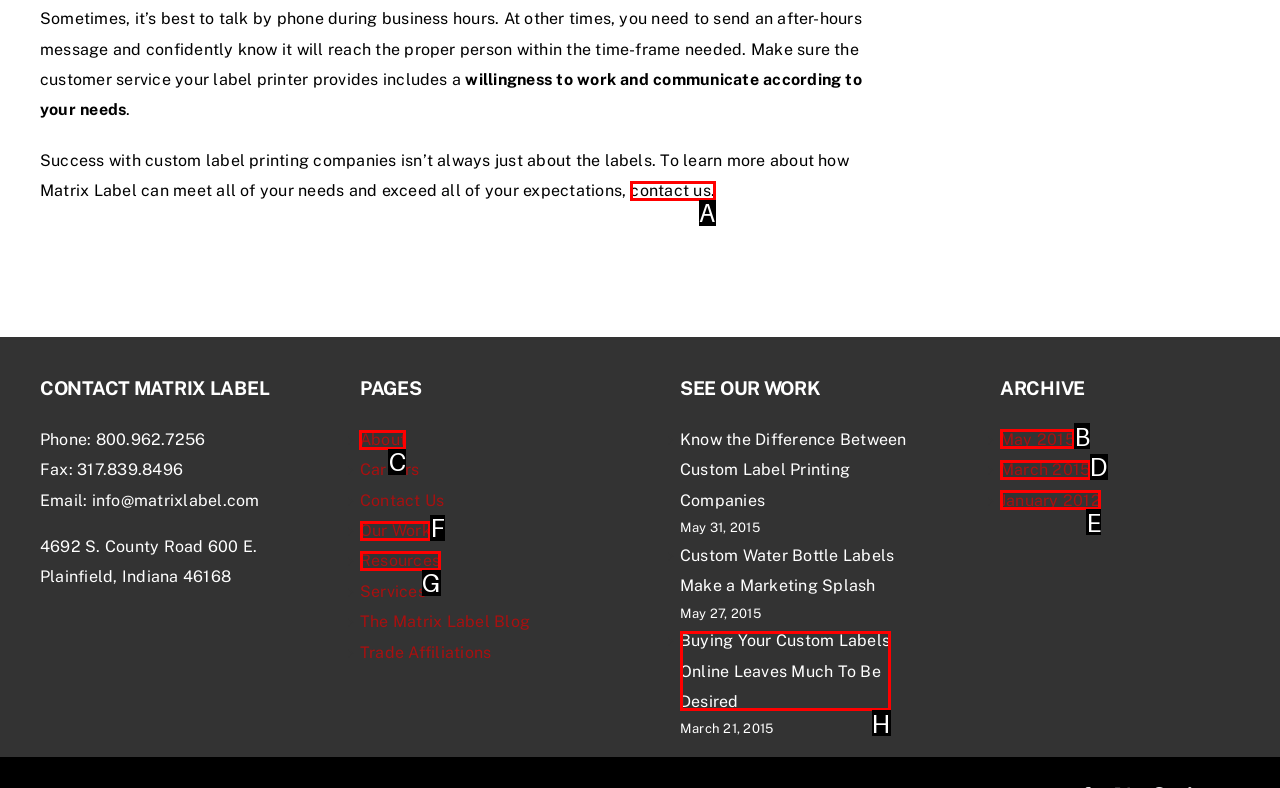Determine the appropriate lettered choice for the task: go to about page. Reply with the correct letter.

C